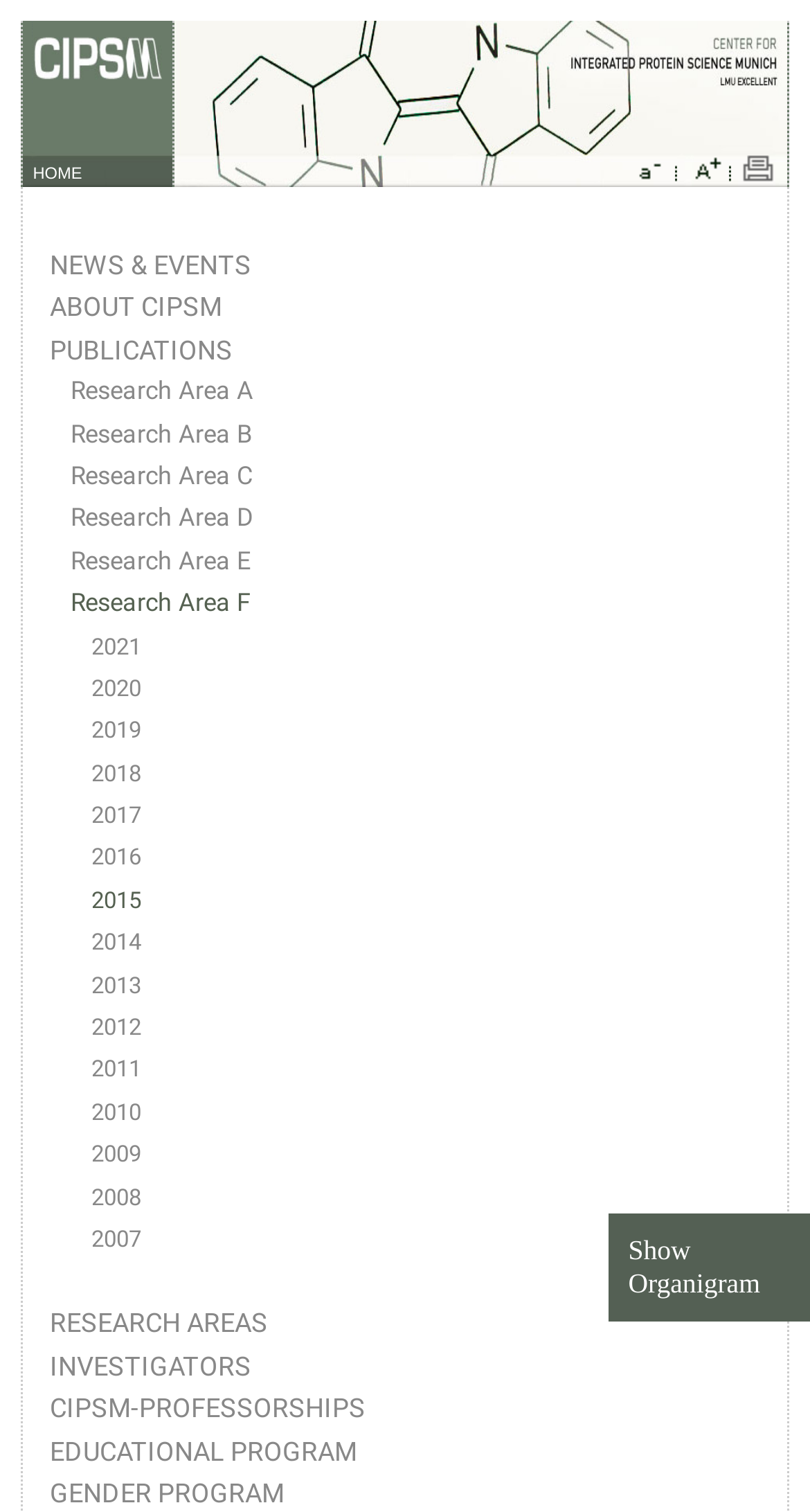Is there a link to print the page?
Answer the question with a single word or phrase derived from the image.

Yes